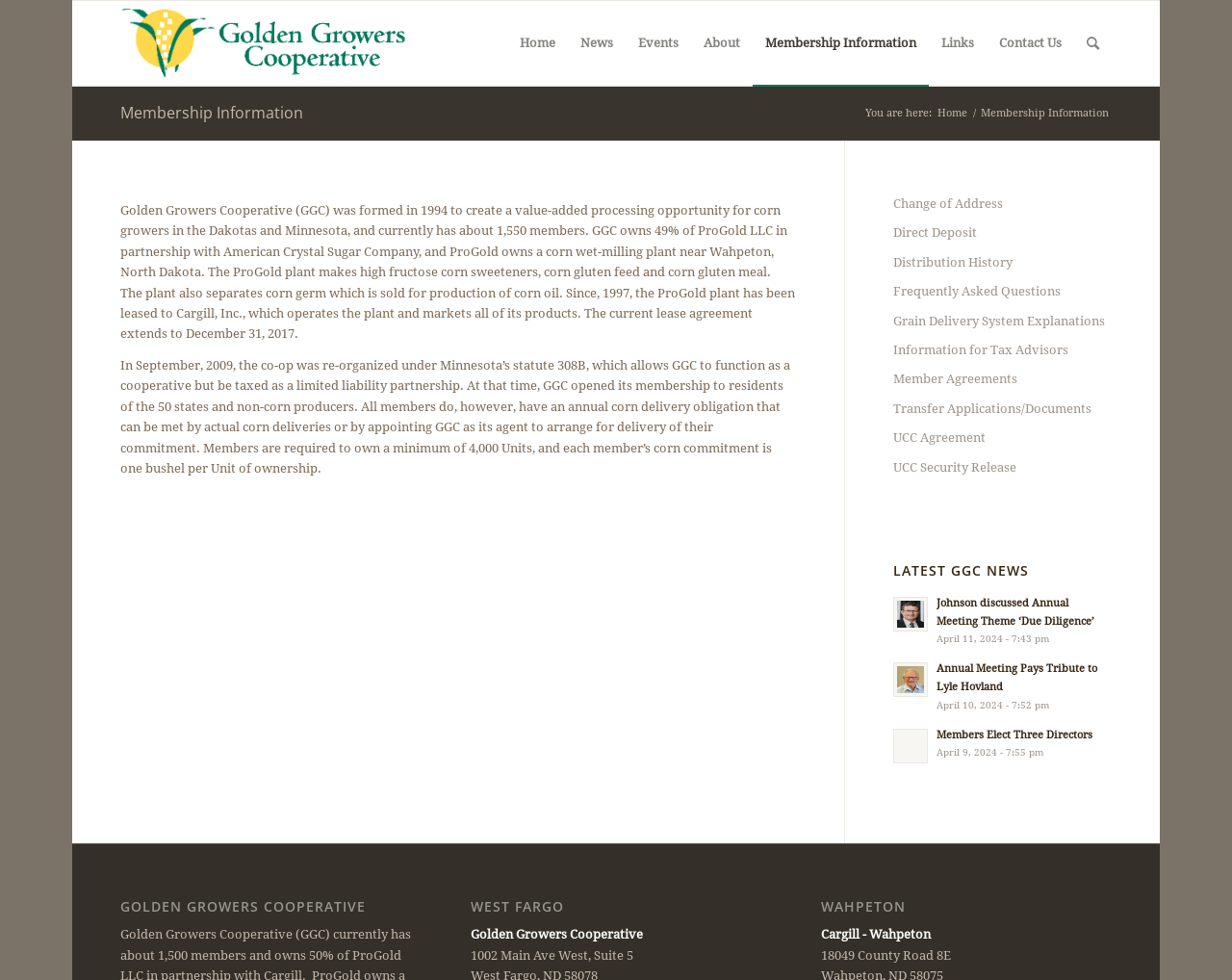How many members does GGC have?
Using the image as a reference, give a one-word or short phrase answer.

about 1,550